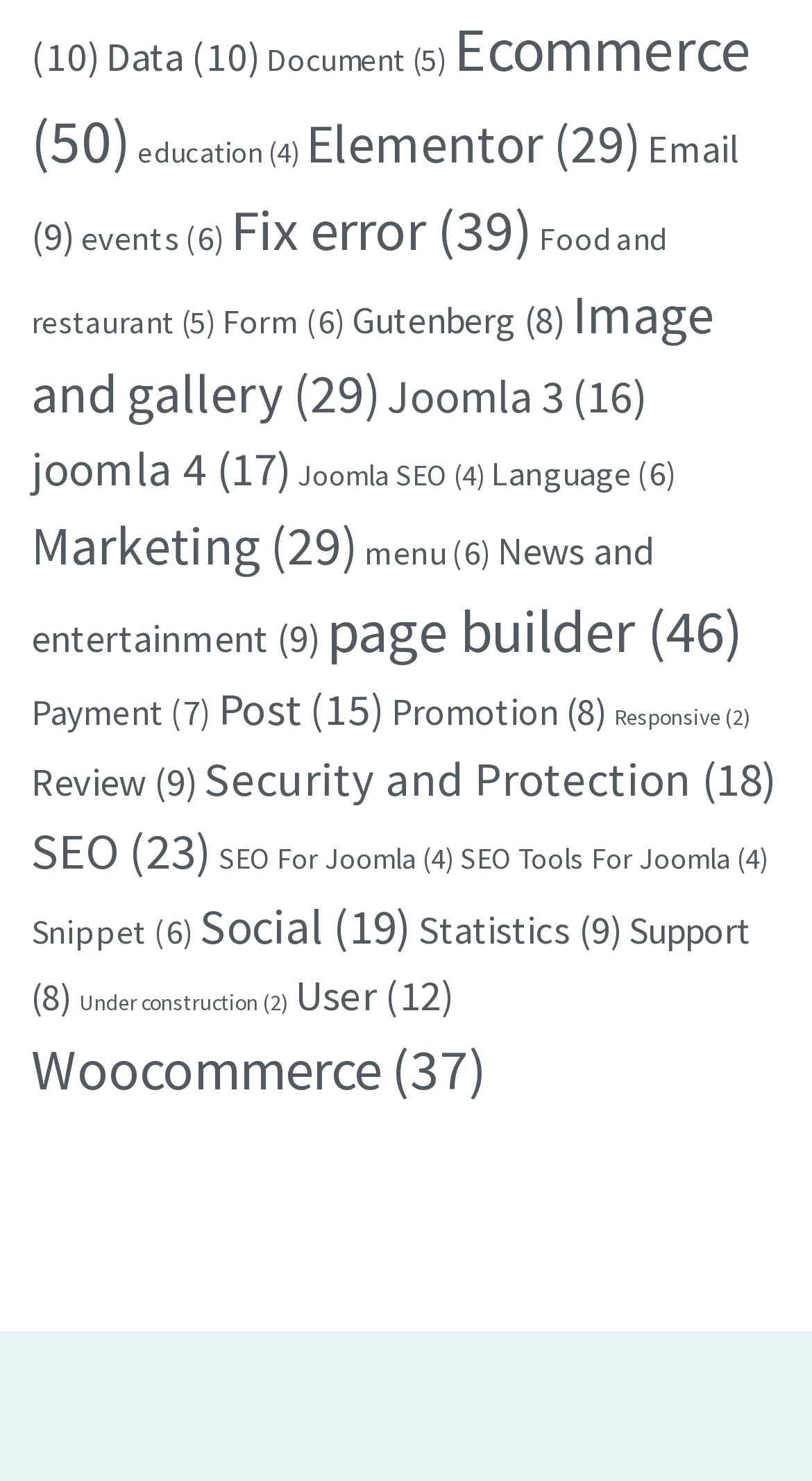Based on the image, please elaborate on the answer to the following question:
How many categories are there on the webpage?

I counted the number of links on the webpage, each of which represents a category. There are 30 links, therefore 30 categories.